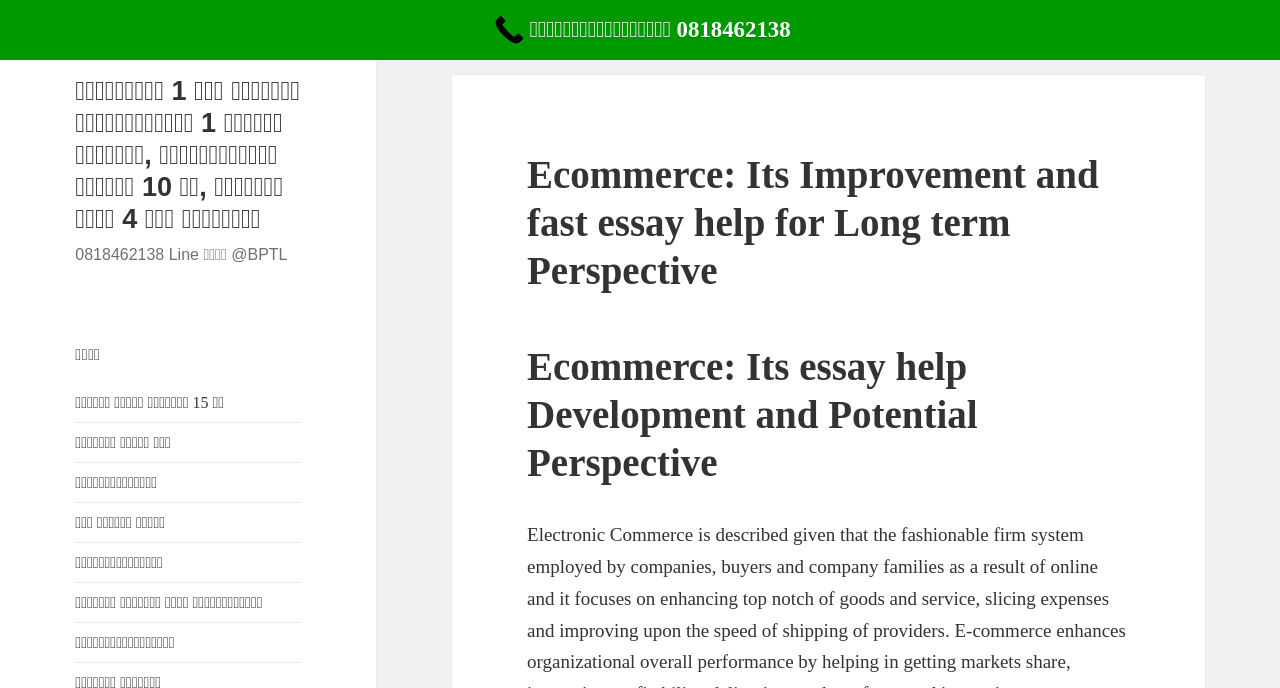Find and provide the bounding box coordinates for the UI element described with: "ที่ เที่ยว พัทยา".

[0.059, 0.746, 0.129, 0.771]